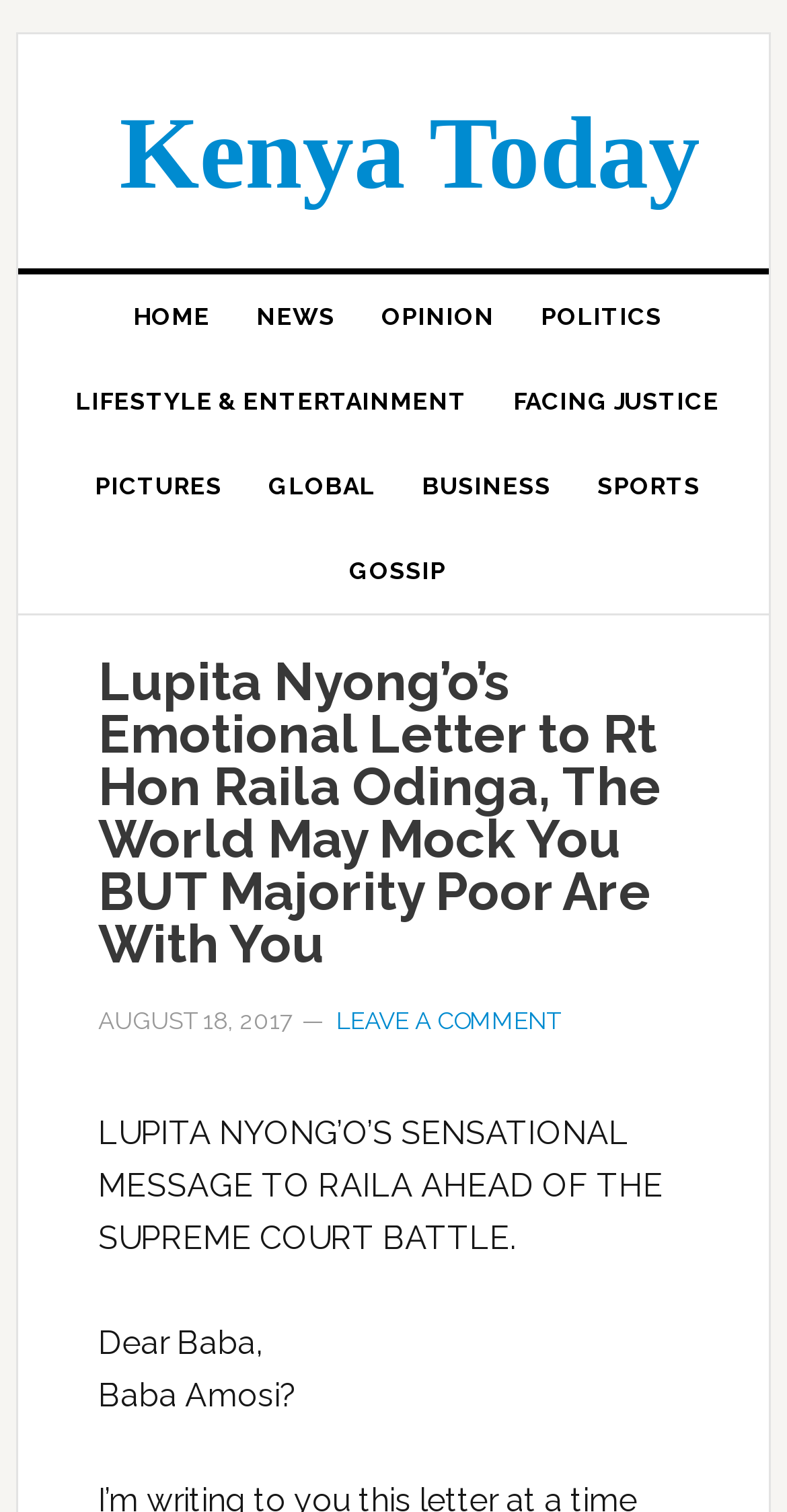How many navigation links are there?
Using the image as a reference, deliver a detailed and thorough answer to the question.

There are 9 navigation links, namely 'HOME', 'NEWS', 'OPINION', 'POLITICS', 'LIFESTYLE & ENTERTAINMENT', 'FACING JUSTICE', 'PICTURES', 'GLOBAL', and 'BUSINESS'.